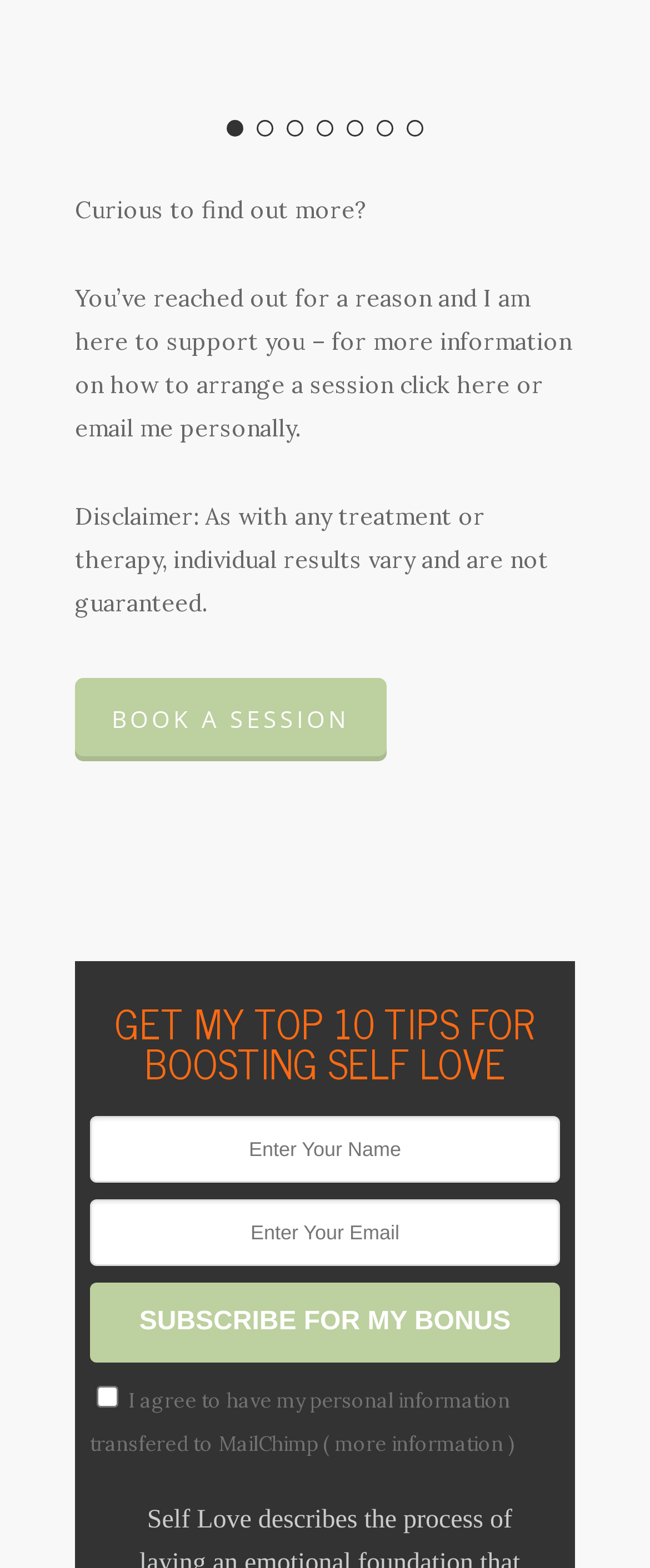What is the checkbox below the 'SUBSCRIBE FOR MY BONUS' button for?
Observe the image and answer the question with a one-word or short phrase response.

Agree to personal info transfer